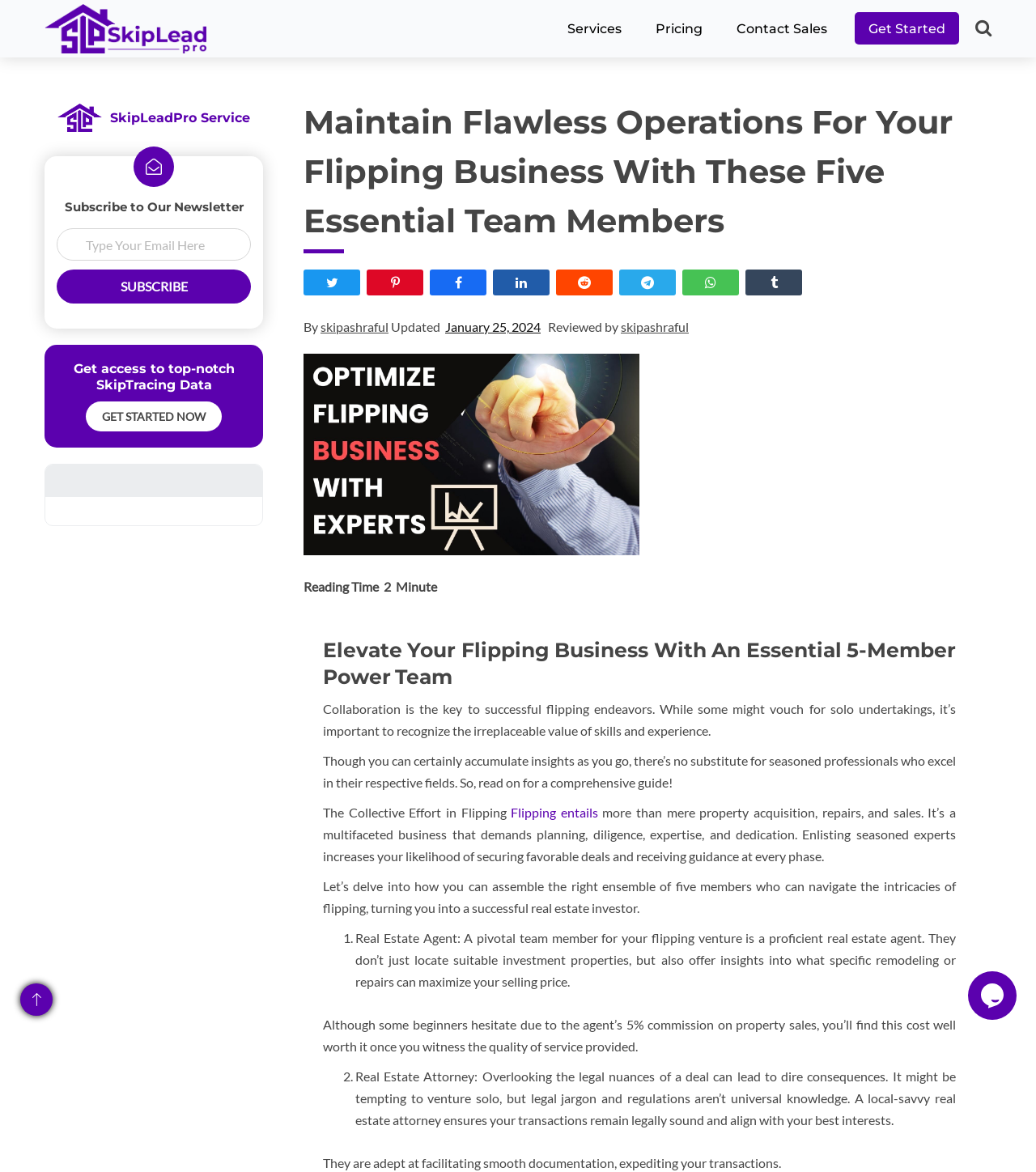What is the topic of the article on this webpage?
We need a detailed and exhaustive answer to the question. Please elaborate.

The topic of the article on this webpage can be inferred from the various heading and static text elements that discuss the importance of collaboration and the roles of different team members in a flipping business.